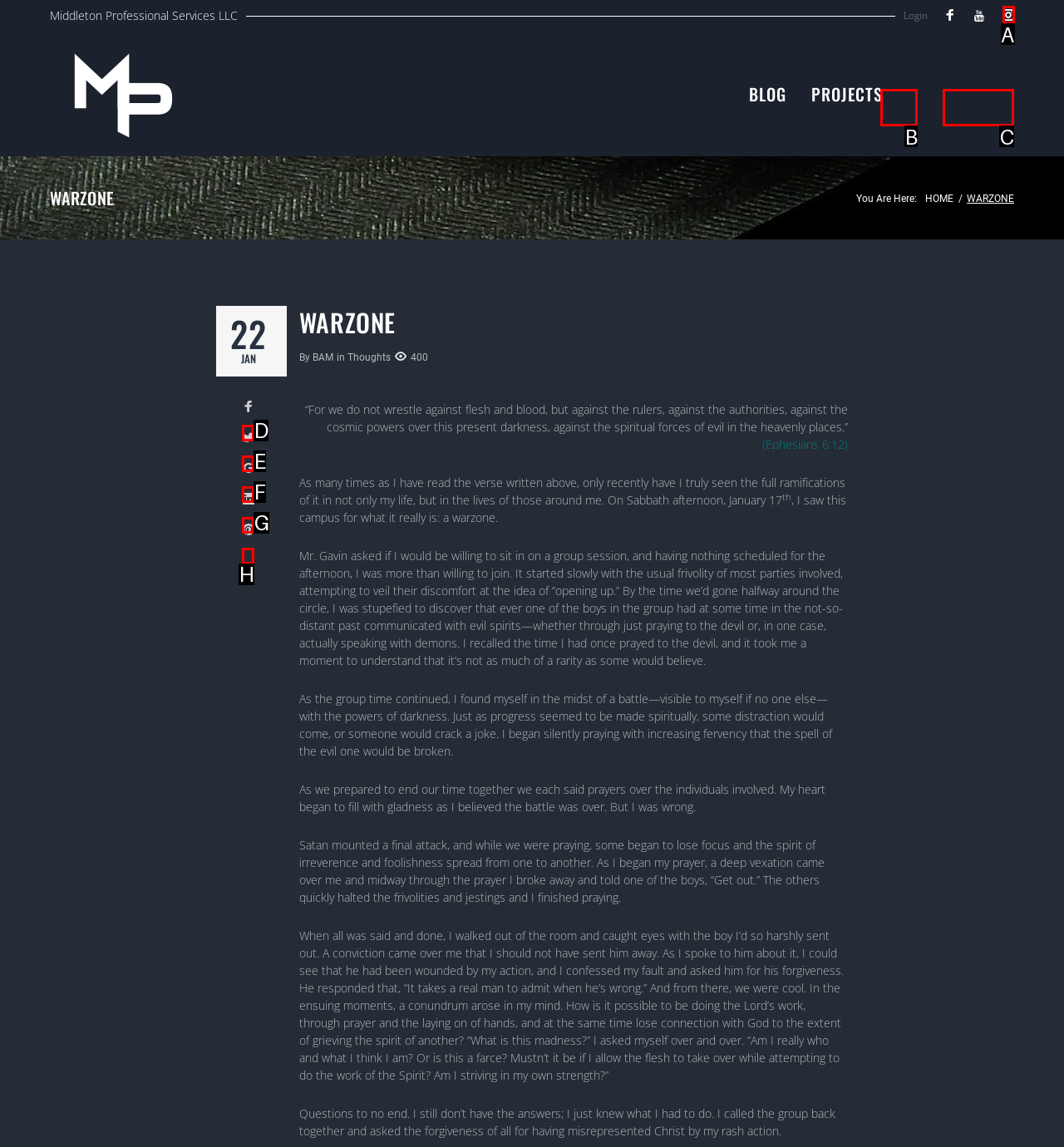Determine which HTML element to click to execute the following task: Explore projects Answer with the letter of the selected option.

C